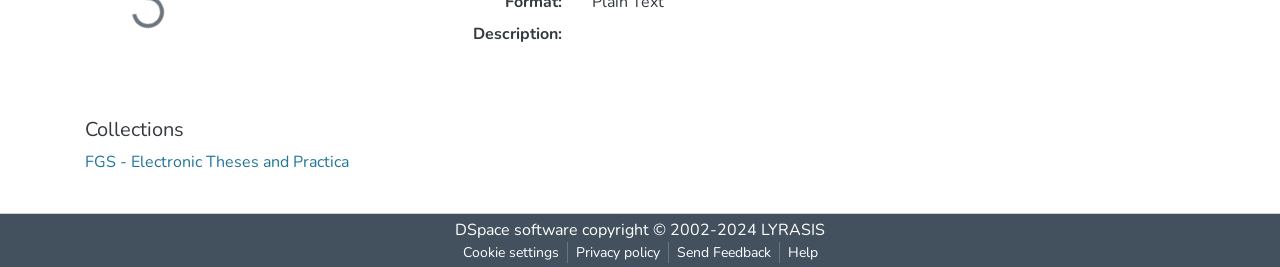Please analyze the image and give a detailed answer to the question:
How many links are there in the footer section?

I counted the number of link elements in the footer section, which are 'DSpace software', 'LYRASIS', 'Cookie settings', 'Privacy policy', 'Send Feedback', and 'Help'. These links are located at the bottom of the page with y-coordinates greater than 0.8.